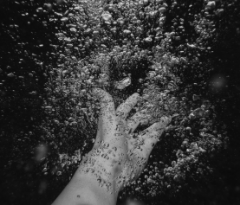Refer to the image and offer a detailed explanation in response to the question: What is rising to the surface in the image?

The caption describes the backdrop of the image as being 'filled with countless air bubbles rising to the surface', adding texture and depth to the scene.